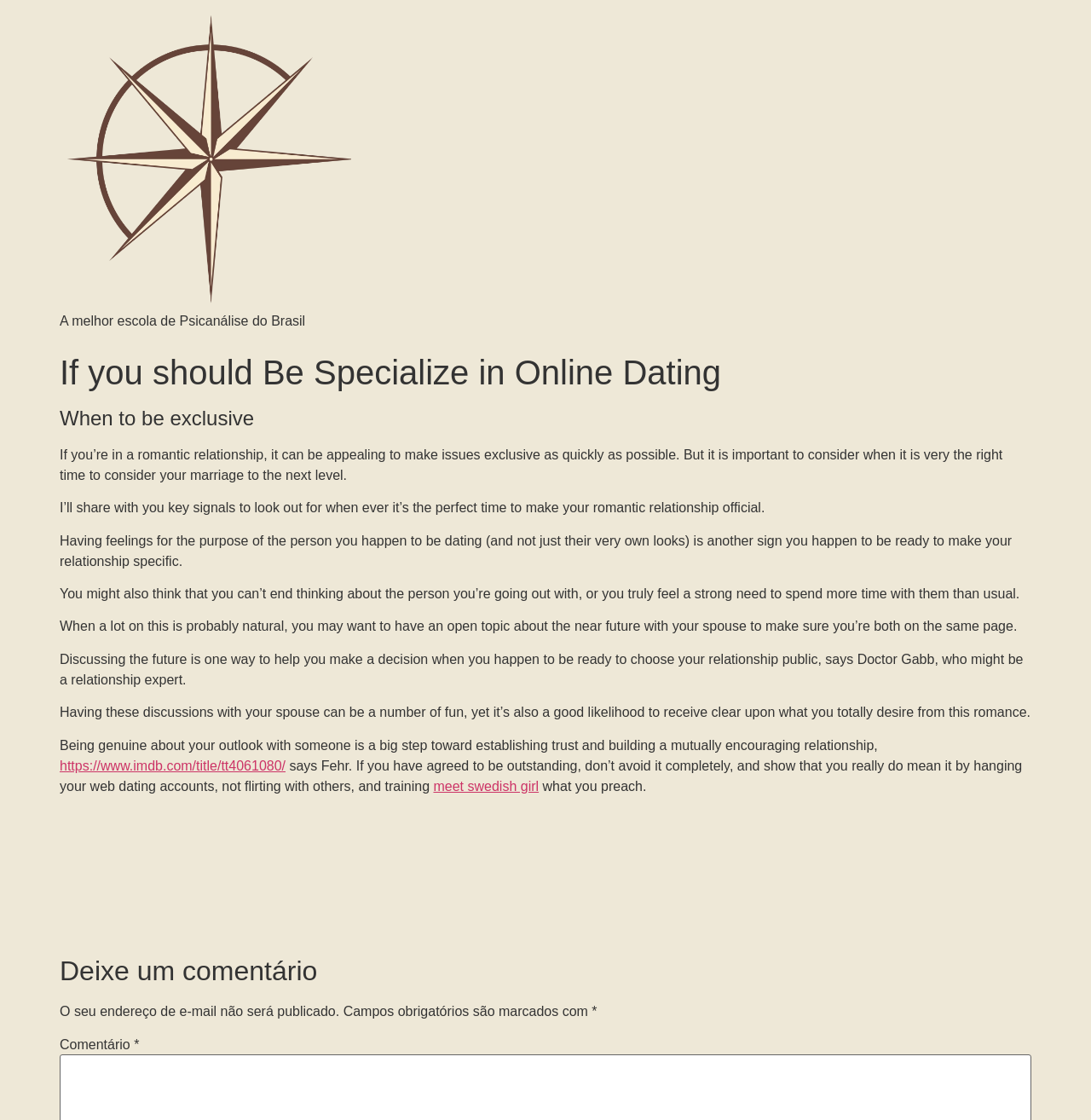What is the topic of discussion in the article?
Examine the image closely and answer the question with as much detail as possible.

I determined the topic by reading the headings and static text elements on the webpage, which suggest that the article is discussing the signs and considerations for making a romantic relationship exclusive.